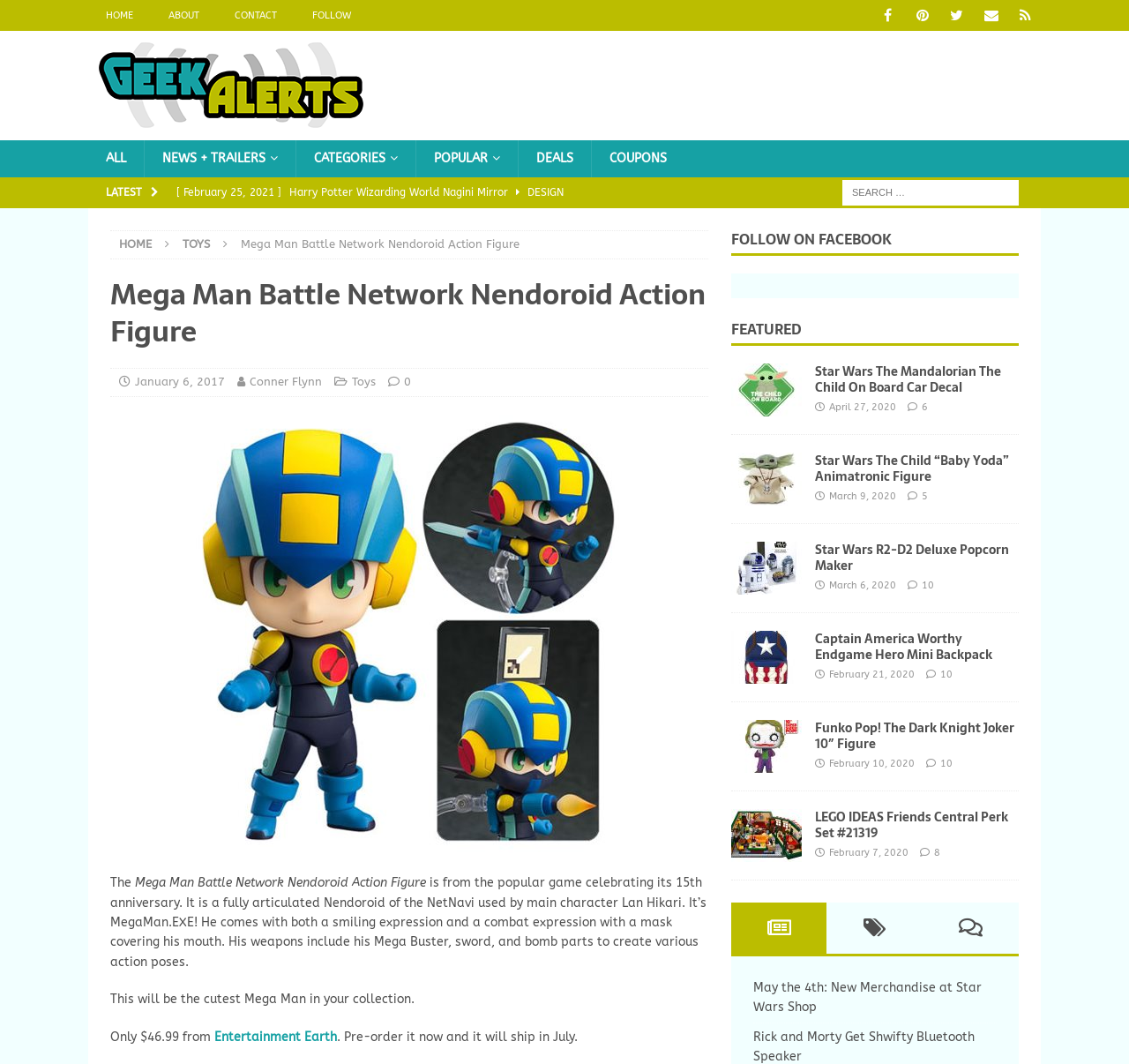Identify the bounding box of the UI element that matches this description: "RSS Feed".

[0.895, 0.0, 0.922, 0.029]